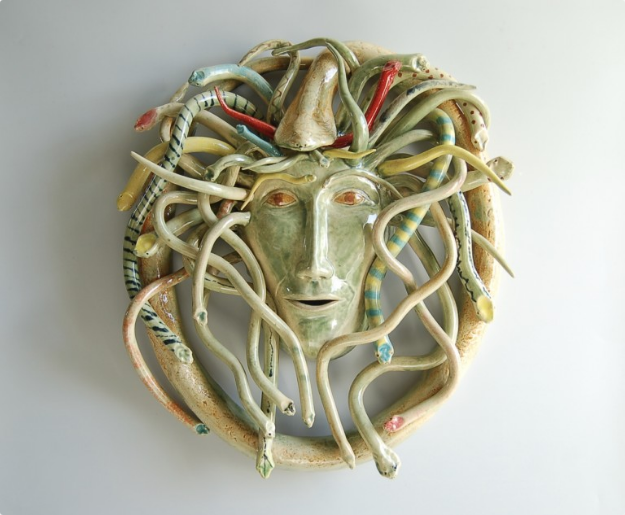What is the title of the ceramic sculpture?
Look at the image and respond to the question as thoroughly as possible.

The caption explicitly states that the ceramic sculpture is titled 'Medusa', which is a reference to the legendary figure depicted in the artwork.